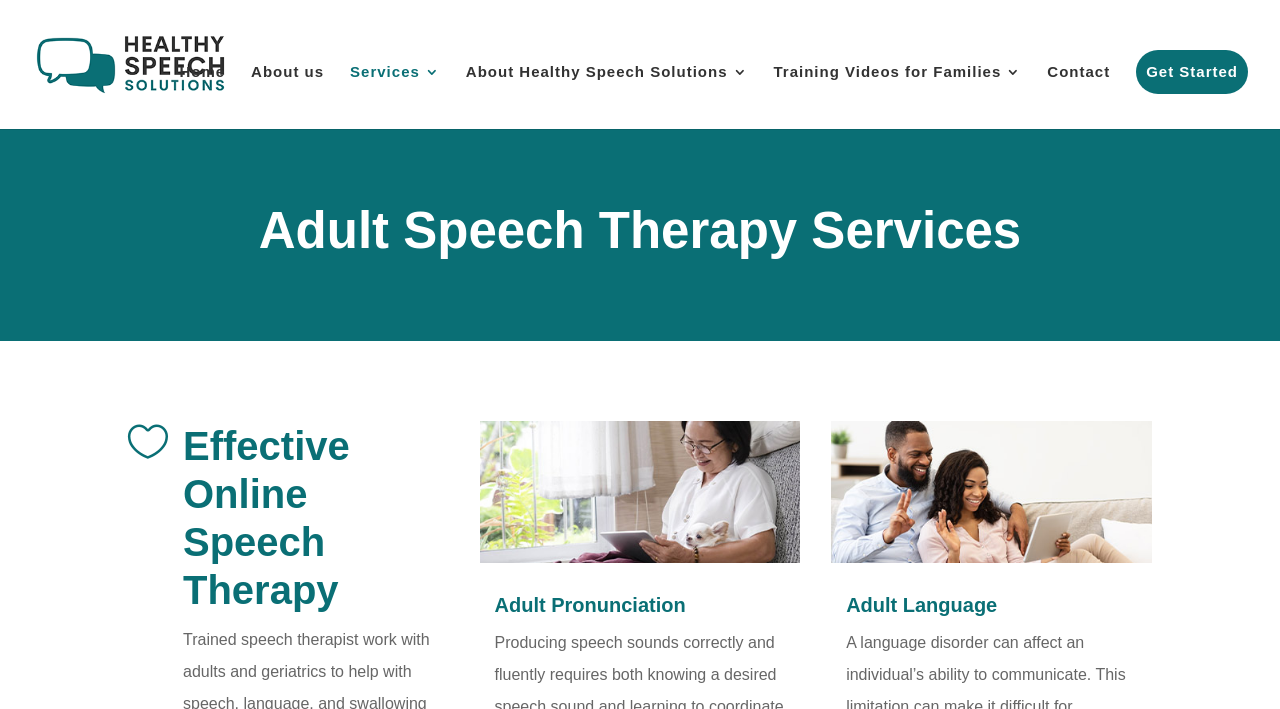Using the information in the image, give a detailed answer to the following question: What are the two services offered for adults?

The webpage lists two services offered for adults, which are 'Adult Pronunciation' and 'Adult Language'. These services are listed as separate headings below the main heading 'Adult Speech Therapy Services'.